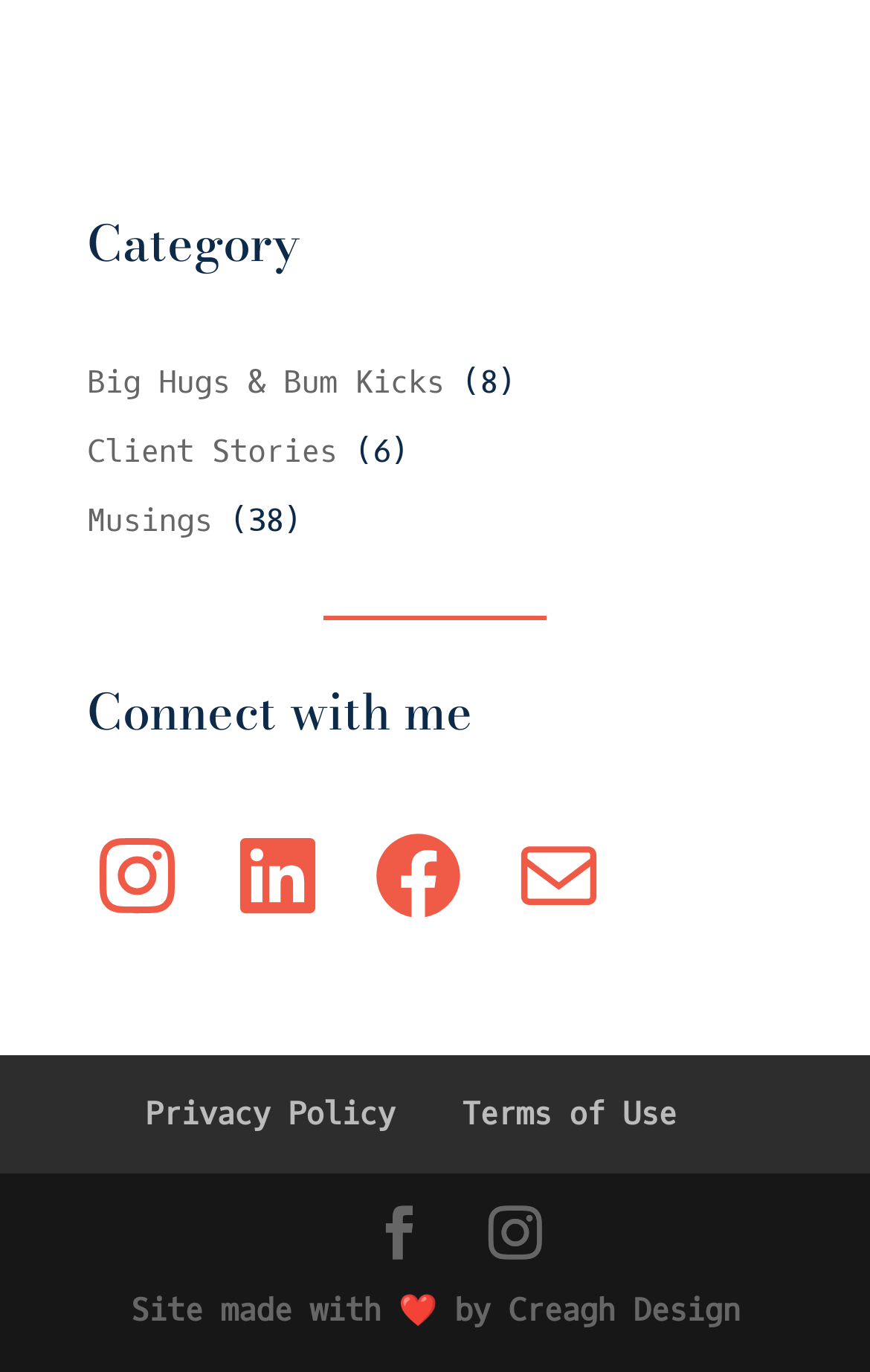What is the theme of the musings section?
Using the image, provide a concise answer in one word or a short phrase.

Not specified